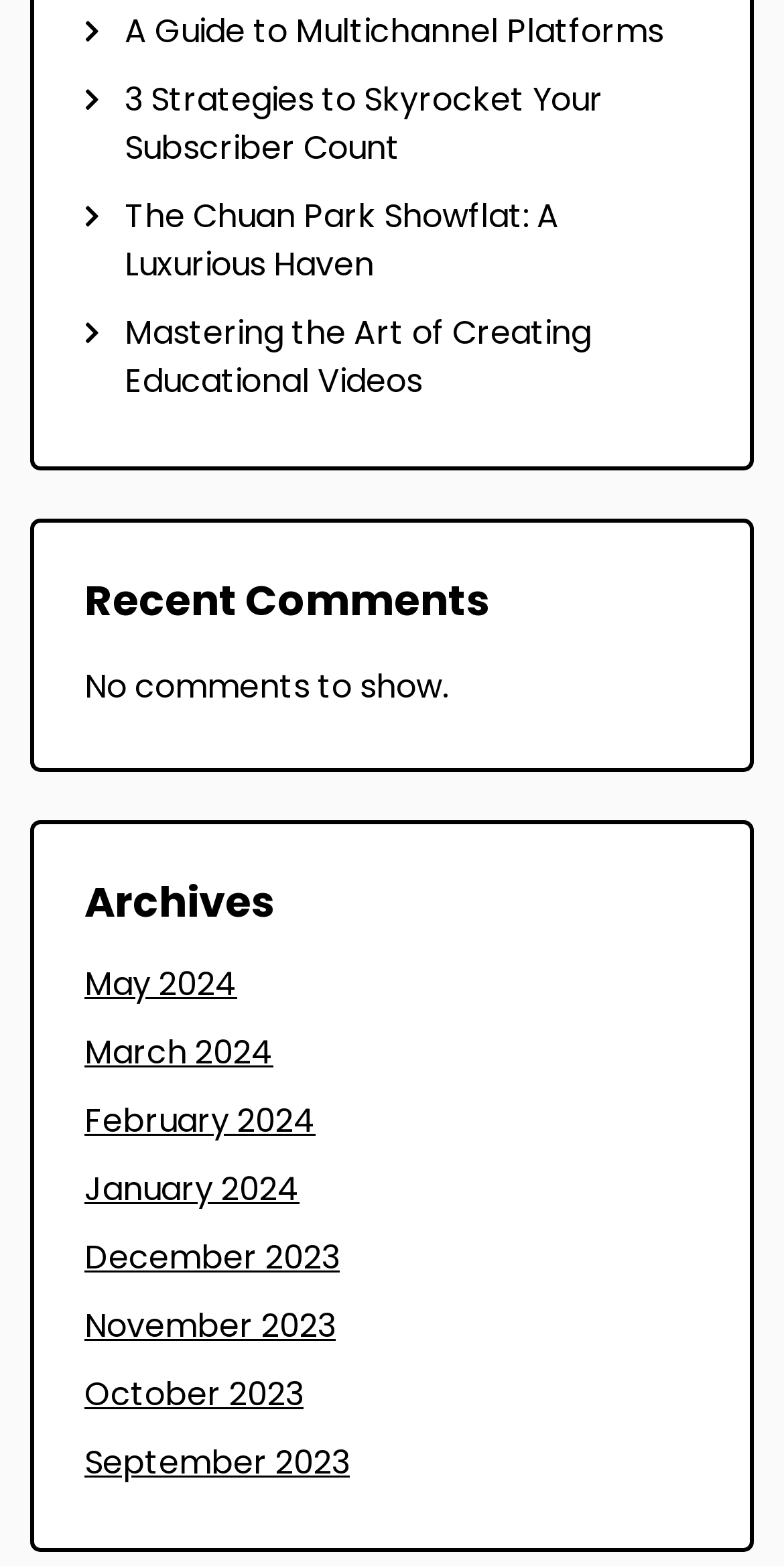Utilize the details in the image to thoroughly answer the following question: What is the most recent archive month?

The 'Archives' section lists various months, and the most recent one is May 2024, which is the first link in the list.